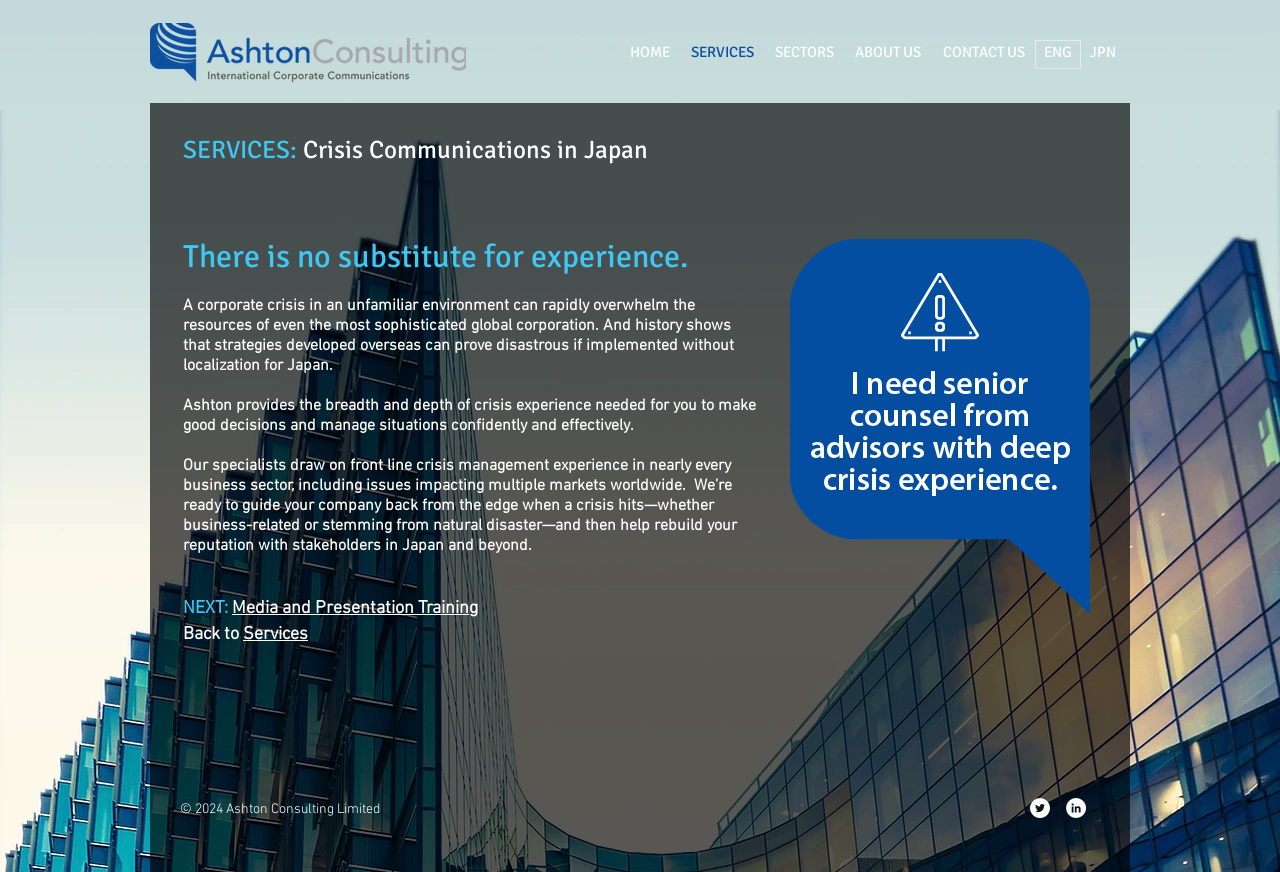Answer the question with a brief word or phrase:
What is the language of this webpage?

English